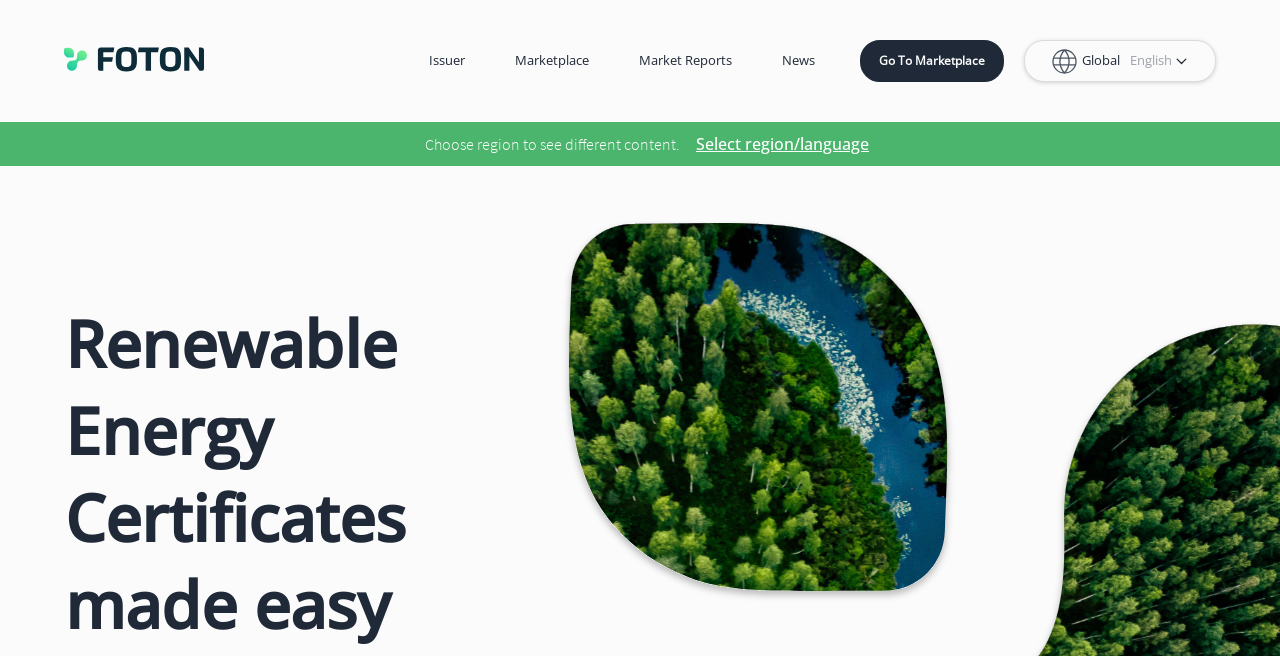Answer the following query with a single word or phrase:
What is the theme of the webpage?

Renewable Energy Certificates